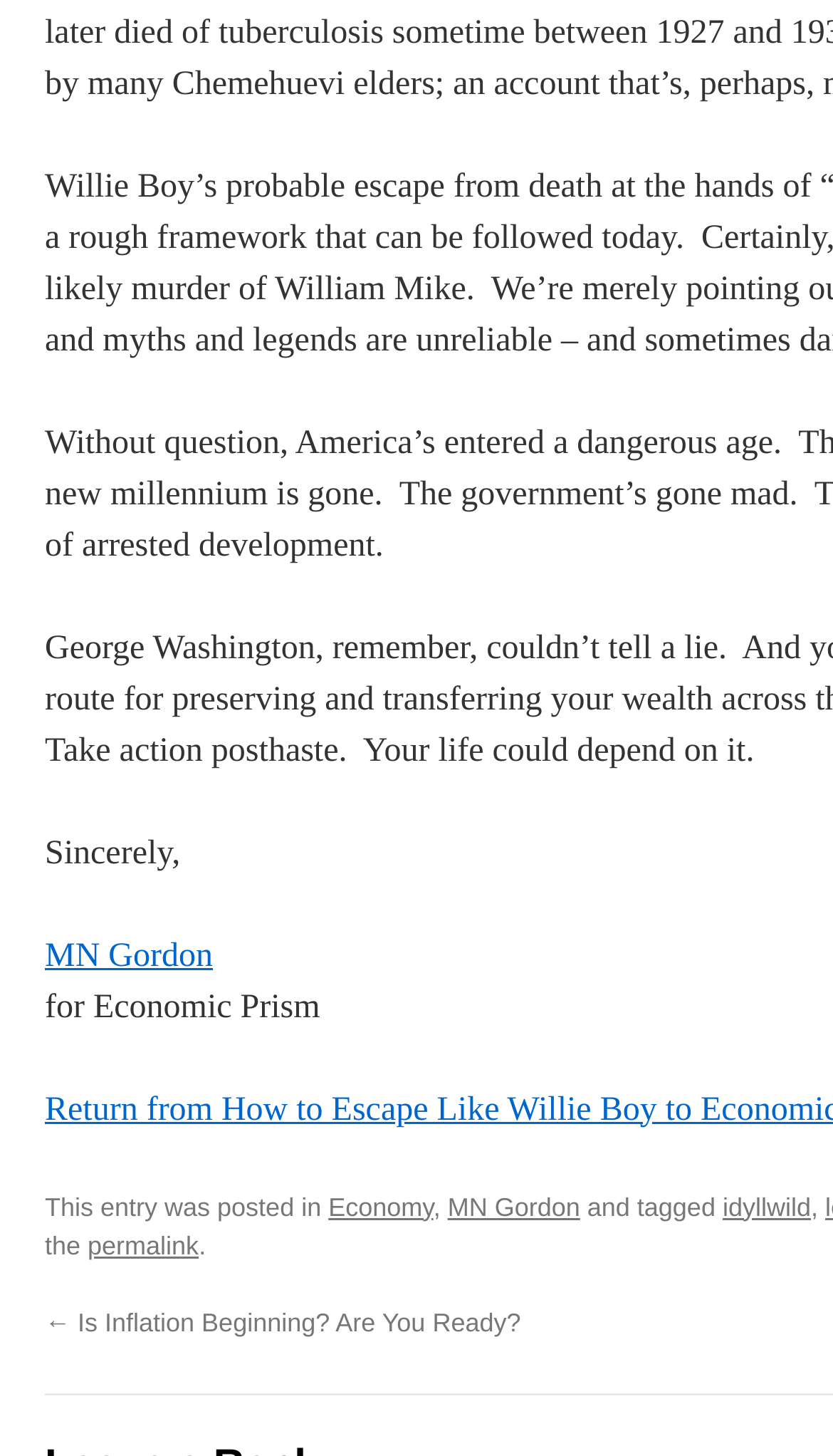Please find the bounding box for the UI element described by: "MN Gordon".

[0.537, 0.818, 0.696, 0.839]